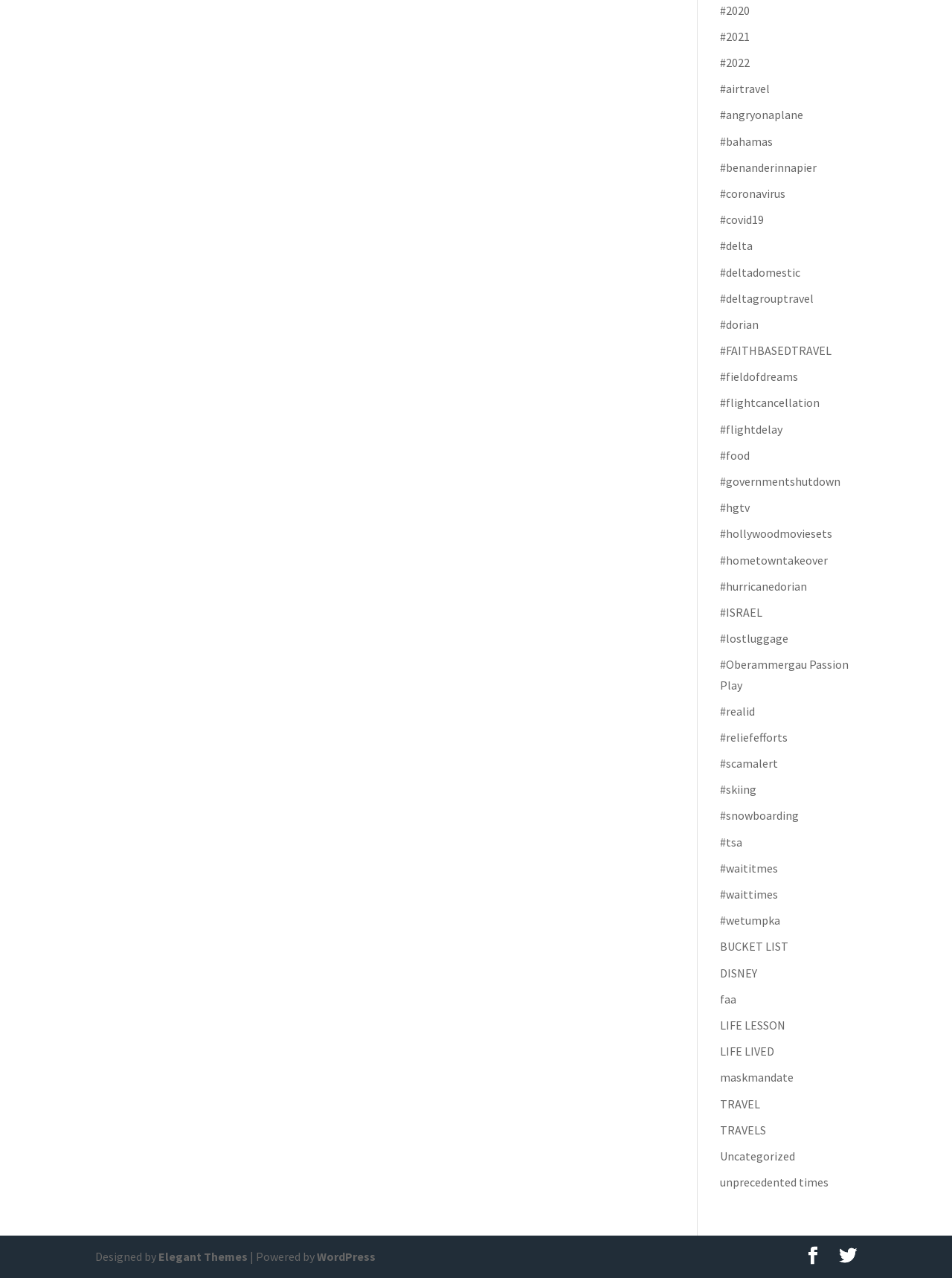Please locate the UI element described by "#Oberammergau Passion Play" and provide its bounding box coordinates.

[0.756, 0.514, 0.892, 0.542]